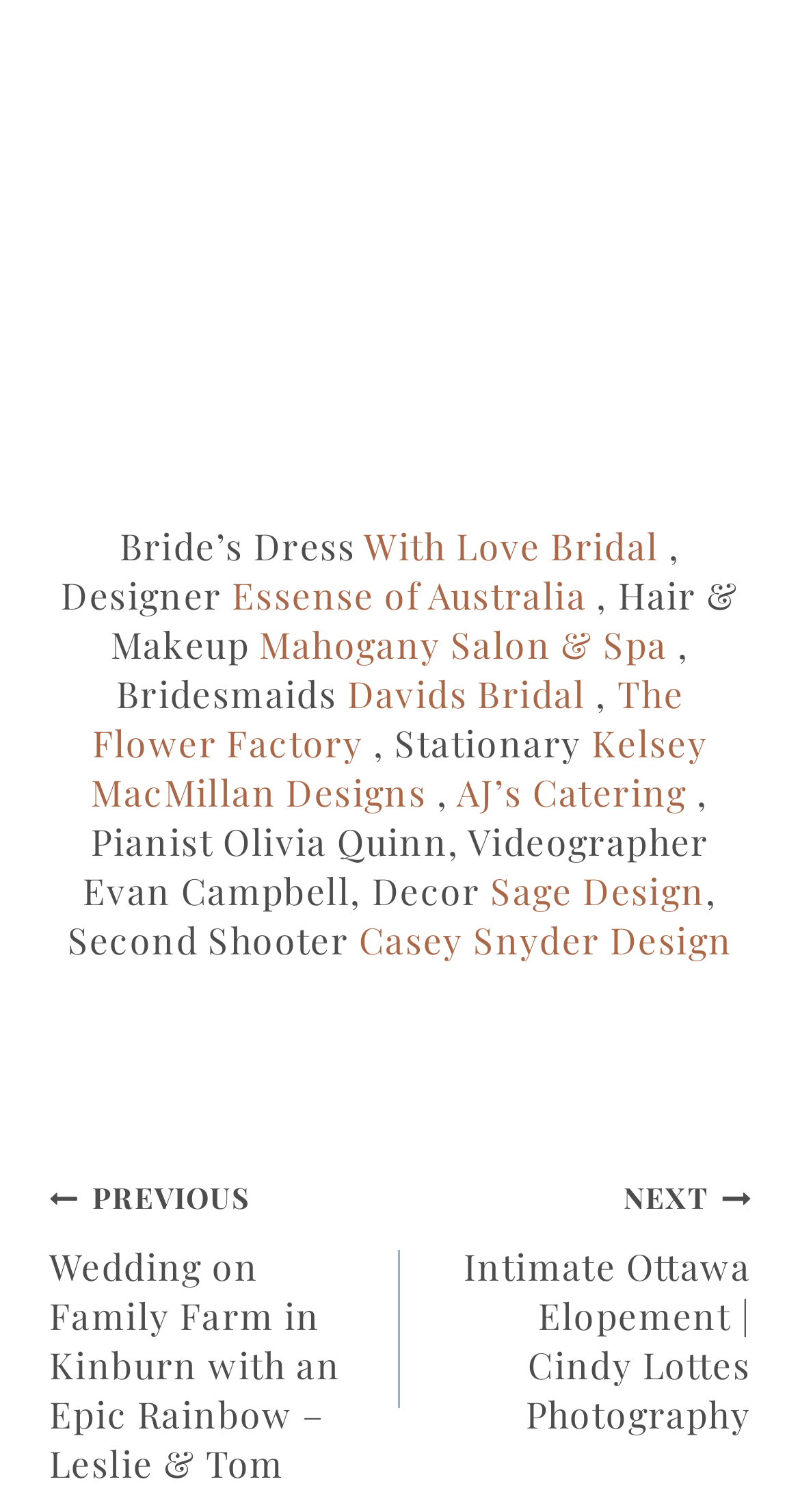Please give a short response to the question using one word or a phrase:
How many vendors are mentioned on this webpage?

9